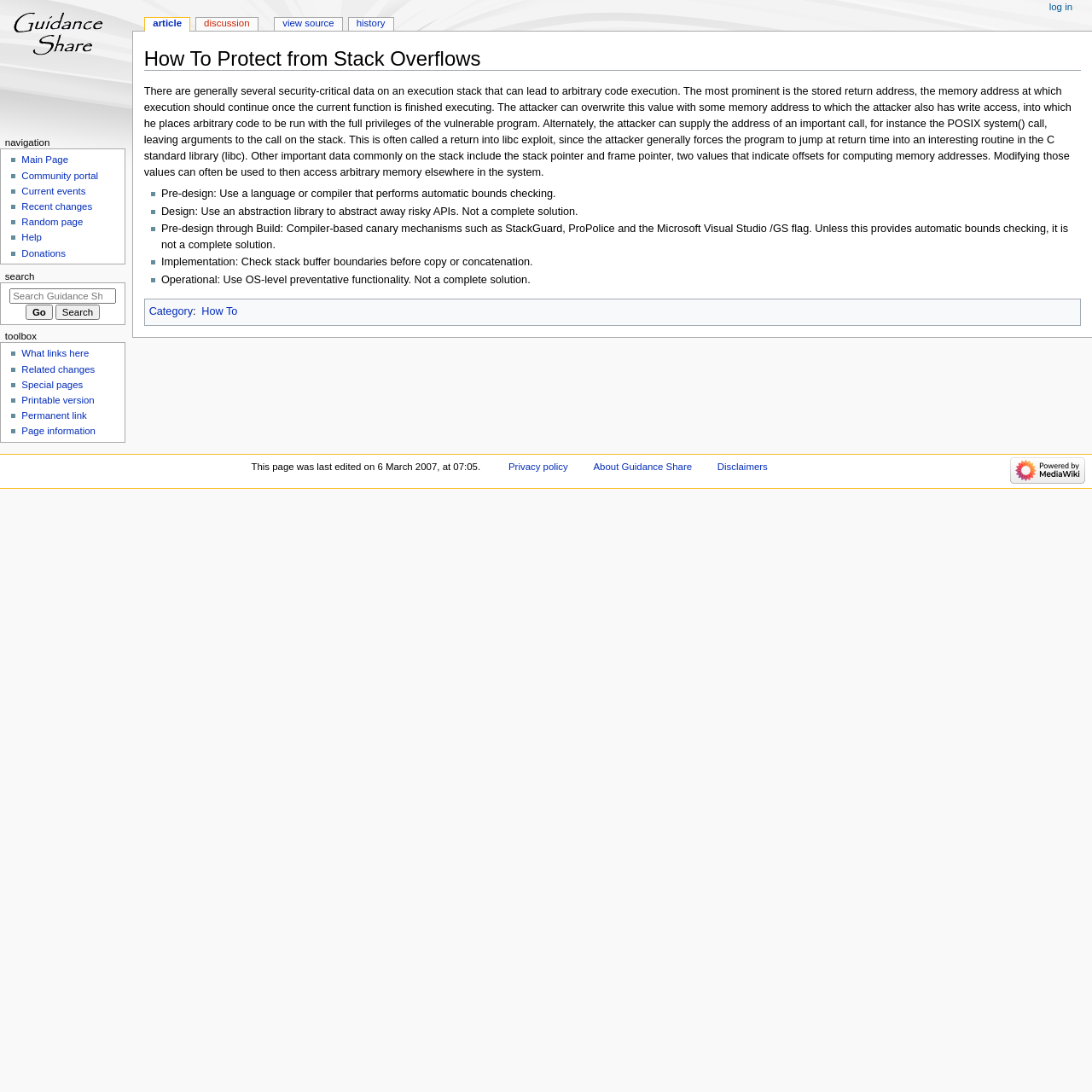Please identify the bounding box coordinates of the element that needs to be clicked to perform the following instruction: "View page history".

[0.319, 0.016, 0.36, 0.029]